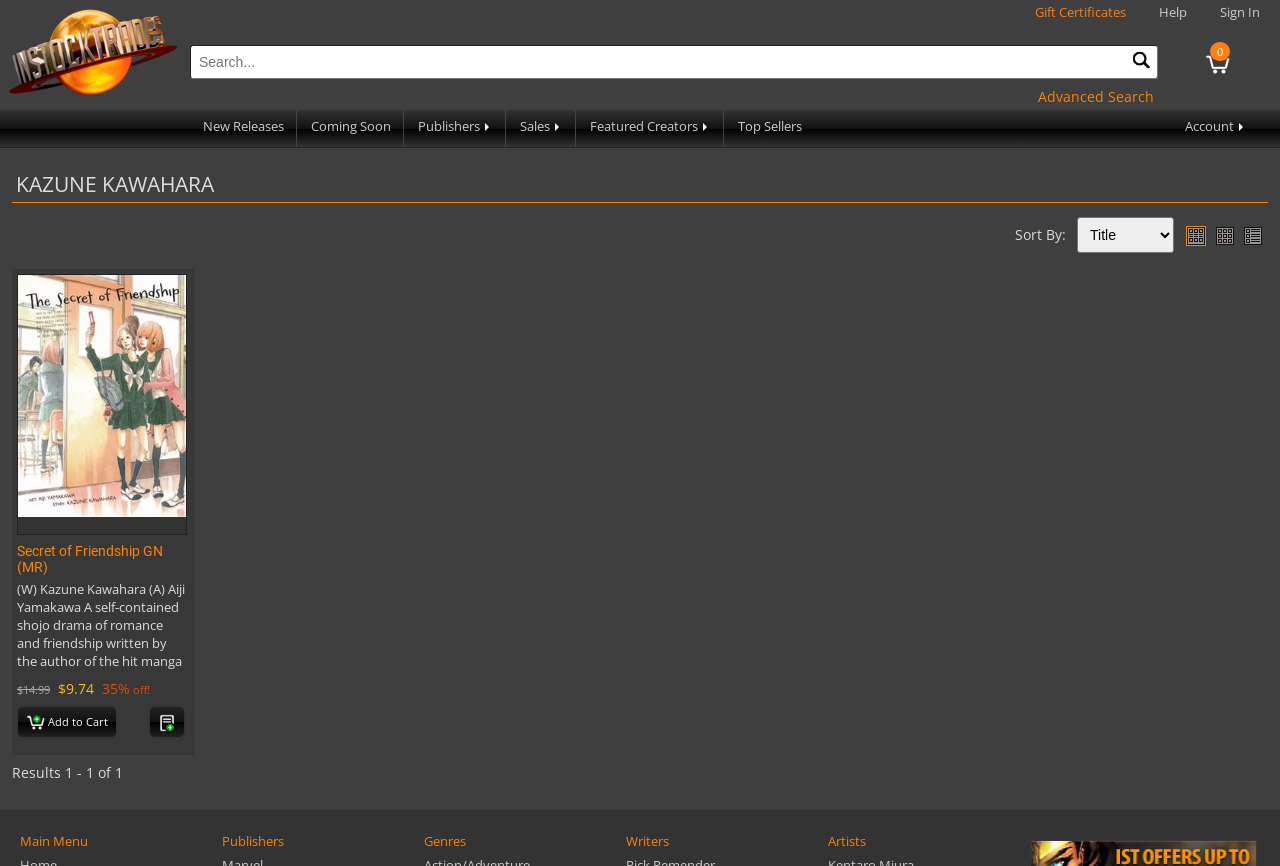What is the purpose of the textbox?
With the help of the image, please provide a detailed response to the question.

I inferred the purpose of the textbox by its placeholder text 'Search...' and the presence of a search button next to it.